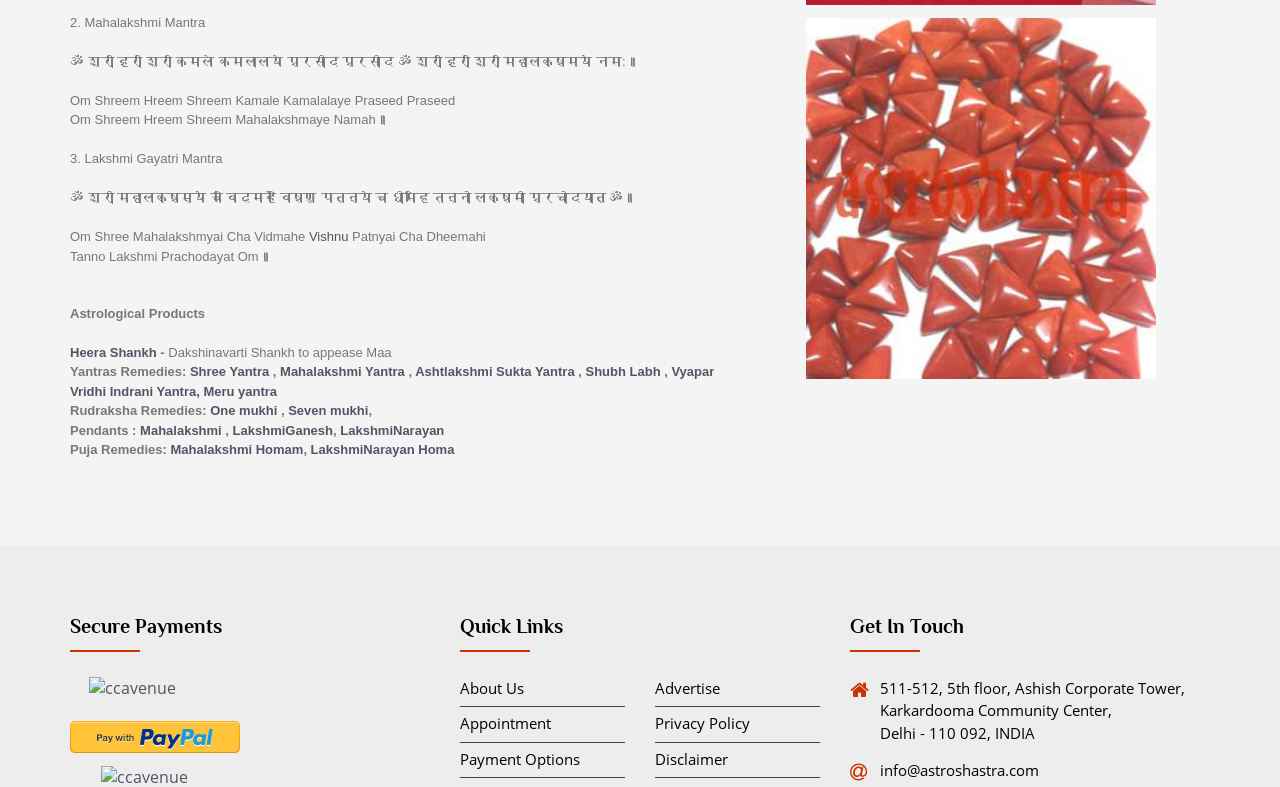Determine the bounding box coordinates for the clickable element required to fulfill the instruction: "Explore the Shree Yantra". Provide the coordinates as four float numbers between 0 and 1, i.e., [left, top, right, bottom].

[0.148, 0.463, 0.21, 0.482]